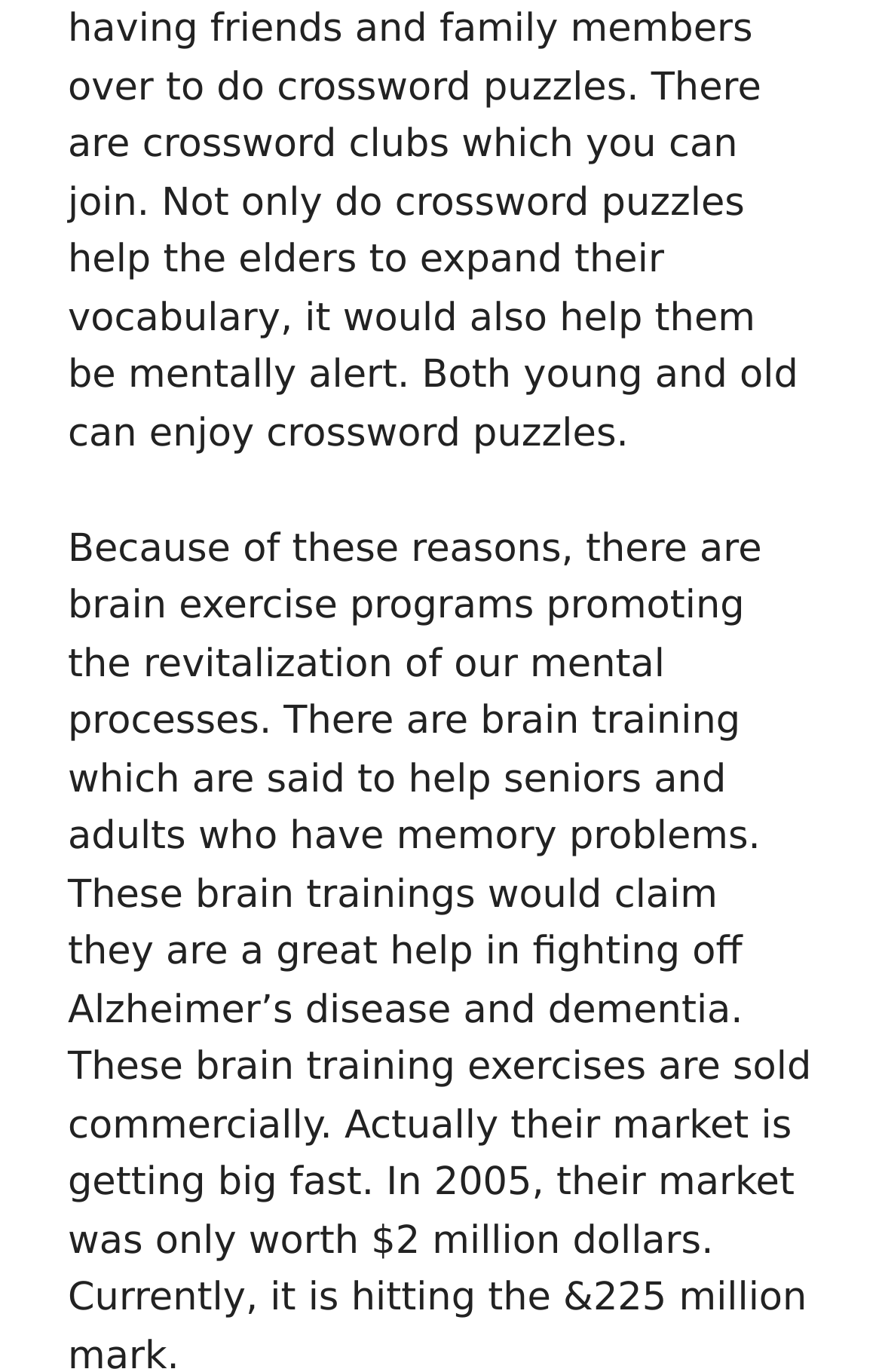Please find the bounding box coordinates in the format (top-left x, top-left y, bottom-right x, bottom-right y) for the given element description. Ensure the coordinates are floating point numbers between 0 and 1. Description: parent_node: Search name="s"

[0.077, 0.796, 0.64, 0.875]